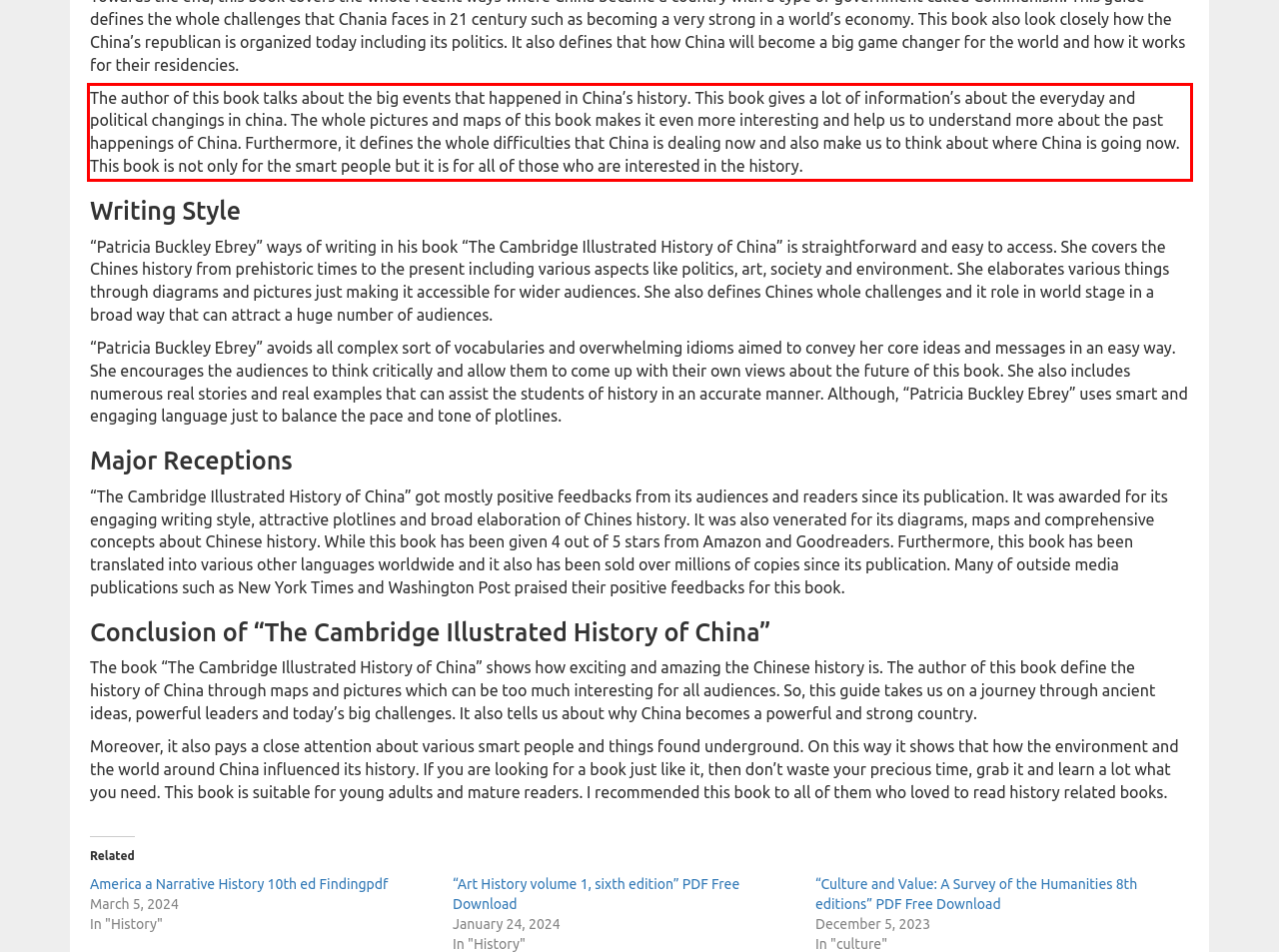Inspect the webpage screenshot that has a red bounding box and use OCR technology to read and display the text inside the red bounding box.

The author of this book talks about the big events that happened in China’s history. This book gives a lot of information’s about the everyday and political changings in china. The whole pictures and maps of this book makes it even more interesting and help us to understand more about the past happenings of China. Furthermore, it defines the whole difficulties that China is dealing now and also make us to think about where China is going now. This book is not only for the smart people but it is for all of those who are interested in the history.